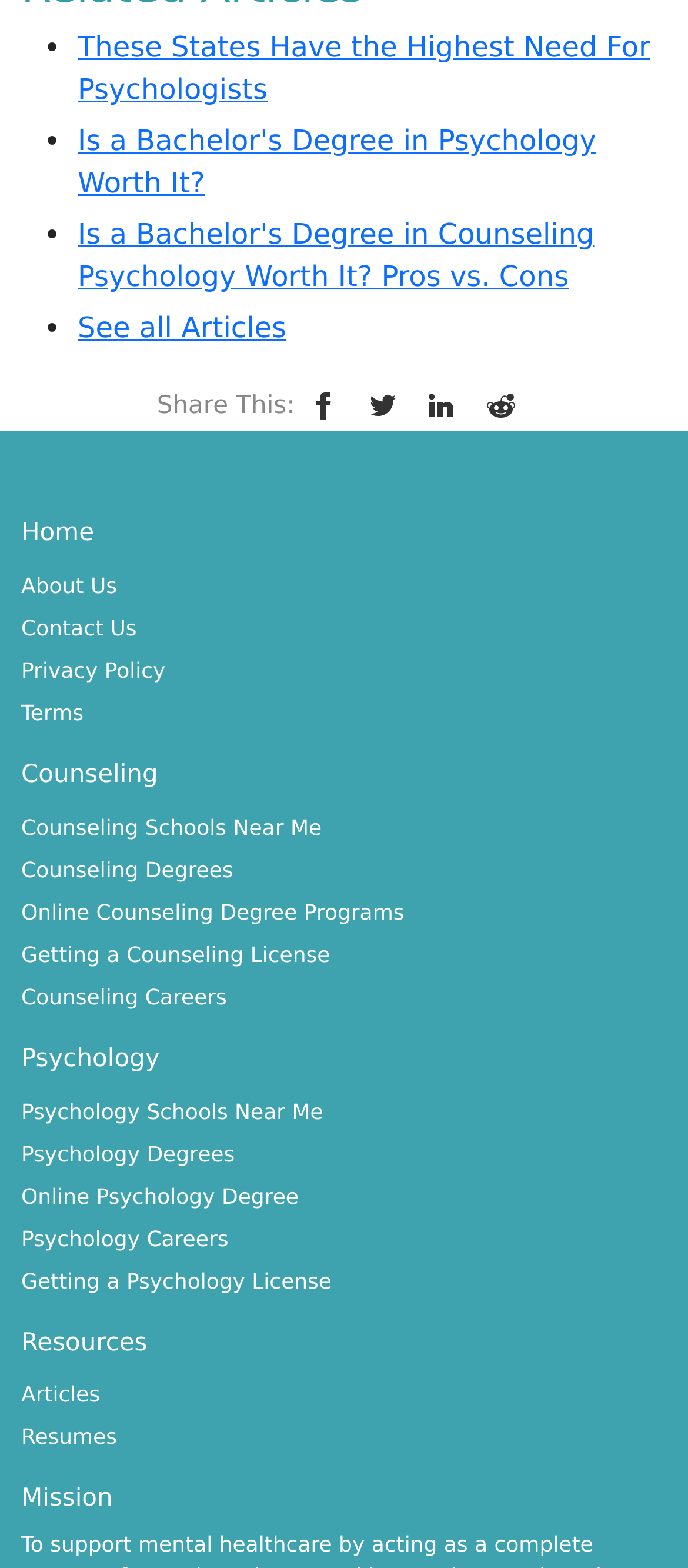Determine the bounding box coordinates for the HTML element mentioned in the following description: "Counseling Degrees". The coordinates should be a list of four floats ranging from 0 to 1, represented as [left, top, right, bottom].

[0.031, 0.547, 0.339, 0.563]